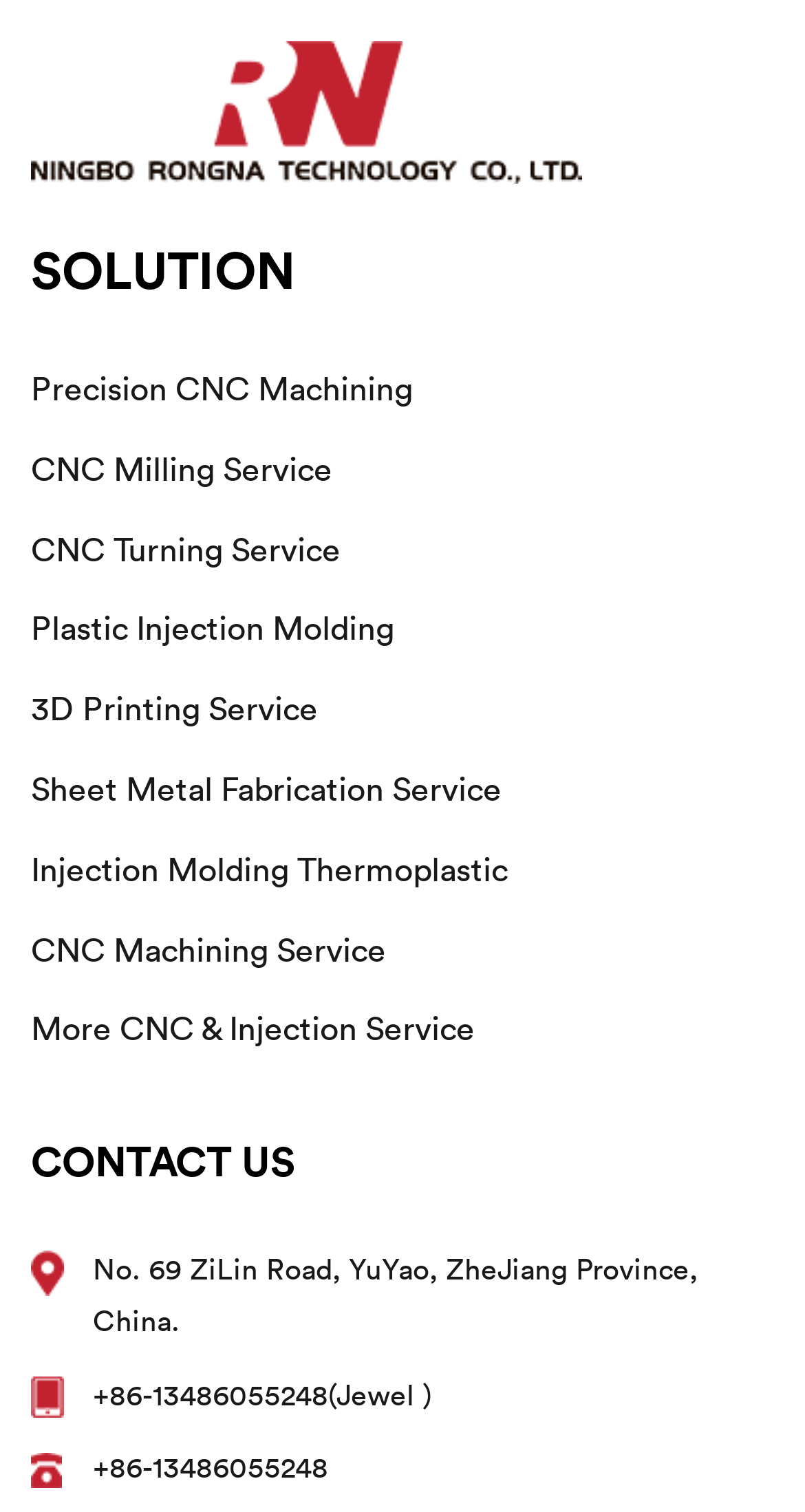Determine the bounding box coordinates for the area that should be clicked to carry out the following instruction: "Get more information about CNC & Injection Service".

[0.038, 0.667, 0.59, 0.694]